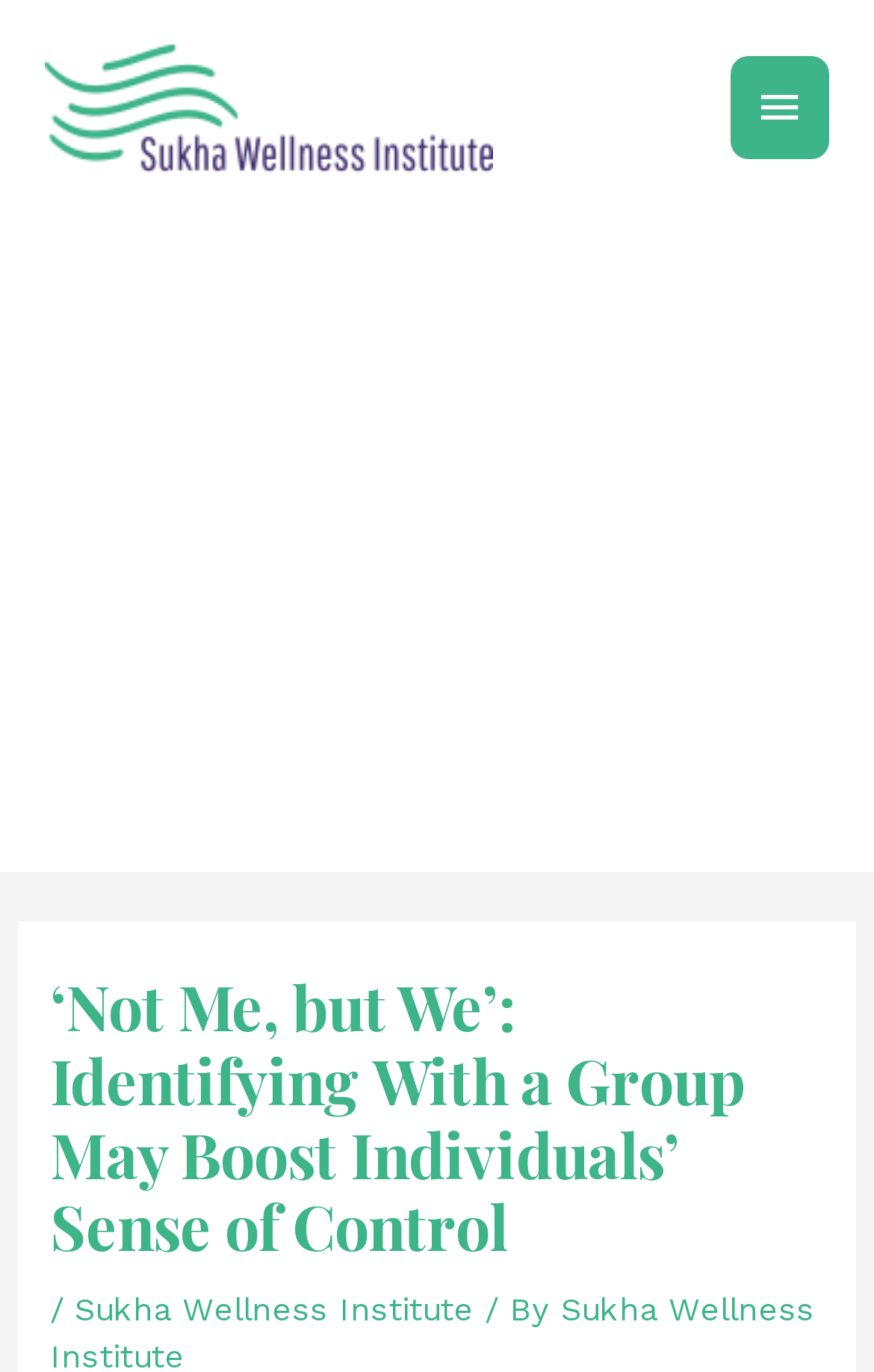Find the bounding box coordinates for the UI element that matches this description: "Feedback System".

None